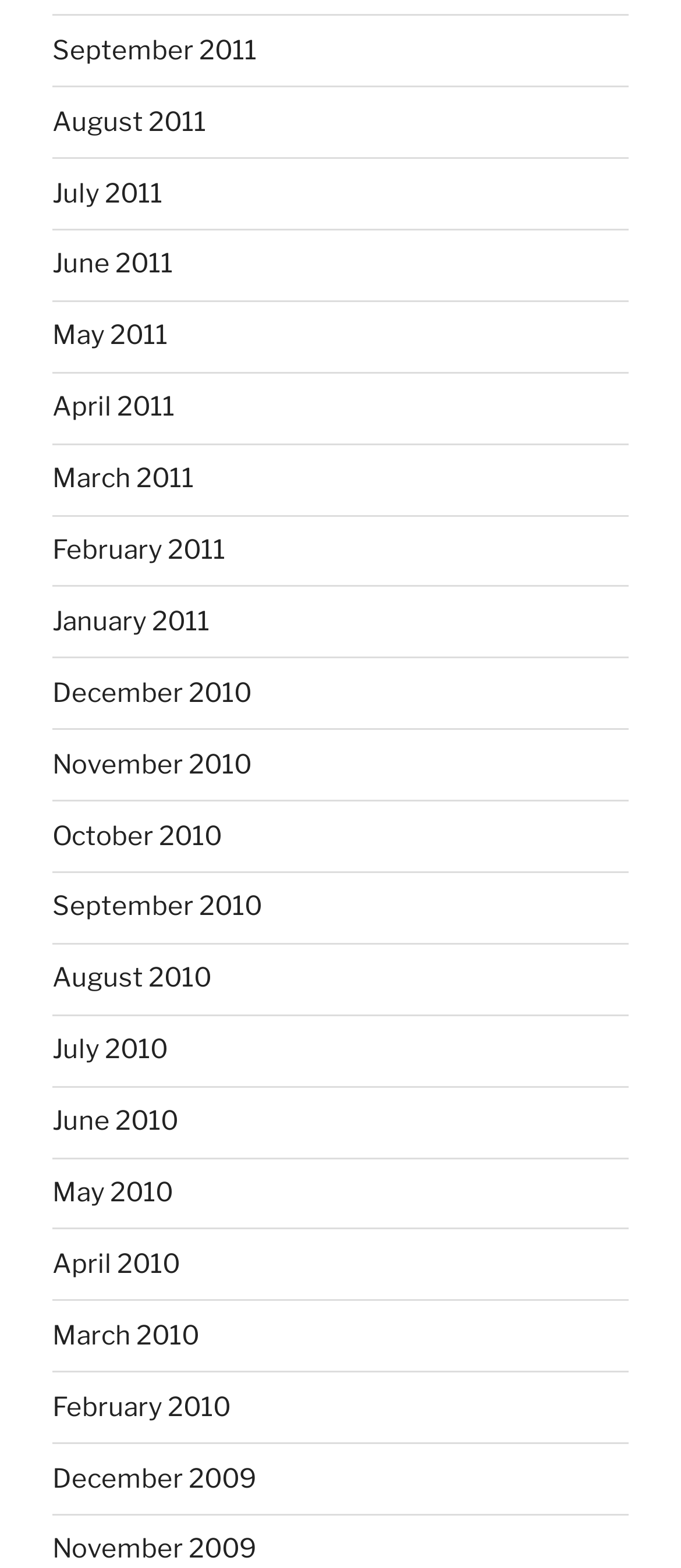Specify the bounding box coordinates of the element's region that should be clicked to achieve the following instruction: "view August 2010". The bounding box coordinates consist of four float numbers between 0 and 1, in the format [left, top, right, bottom].

[0.077, 0.614, 0.31, 0.634]